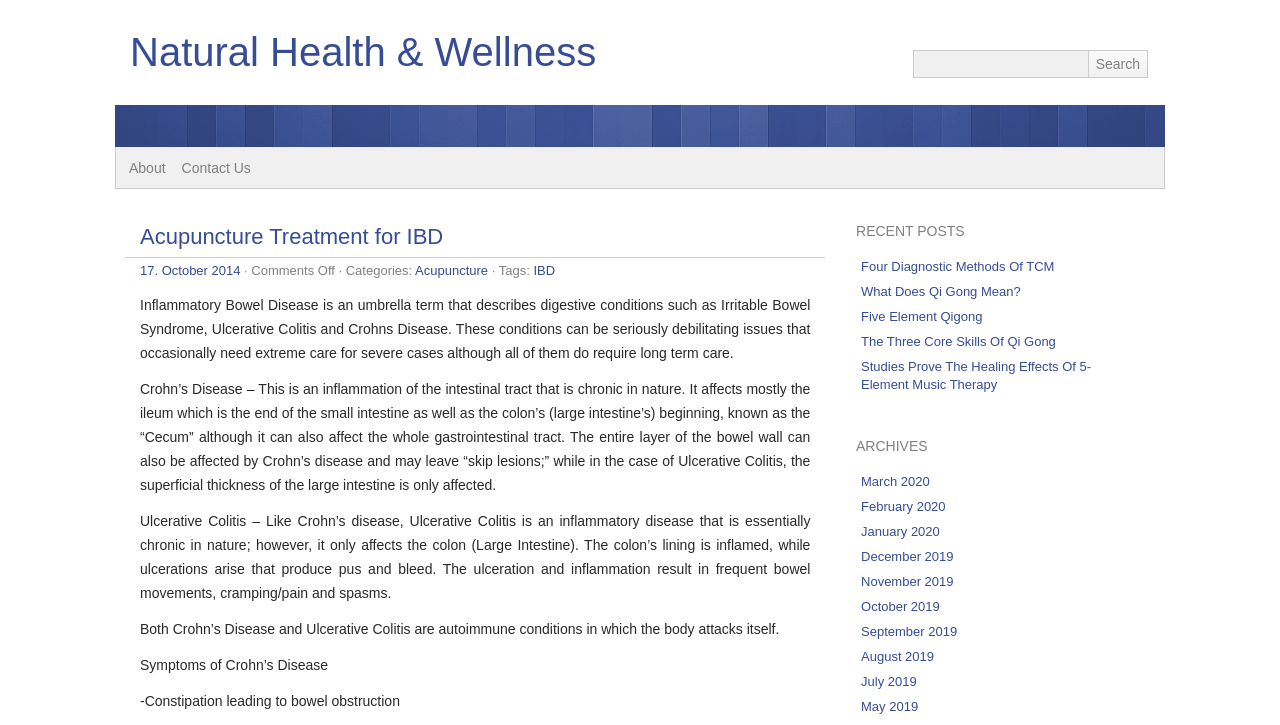Respond to the following question with a brief word or phrase:
What is the purpose of the 'Search' button?

To search the website